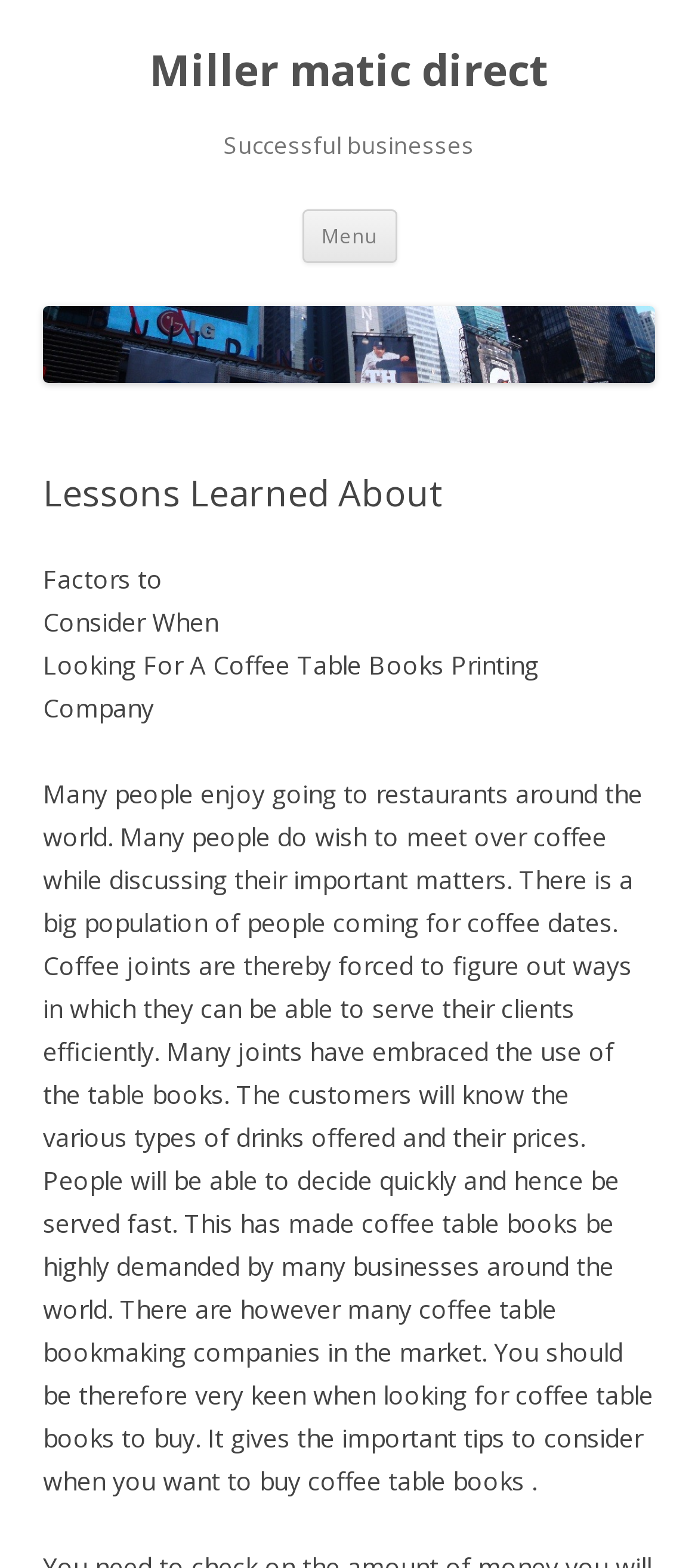Please provide a detailed answer to the question below based on the screenshot: 
What is the tone of the article?

The tone of the article can be determined by analyzing the language and content of the static text elements. The text provides information and tips about coffee table books, indicating an informative tone.